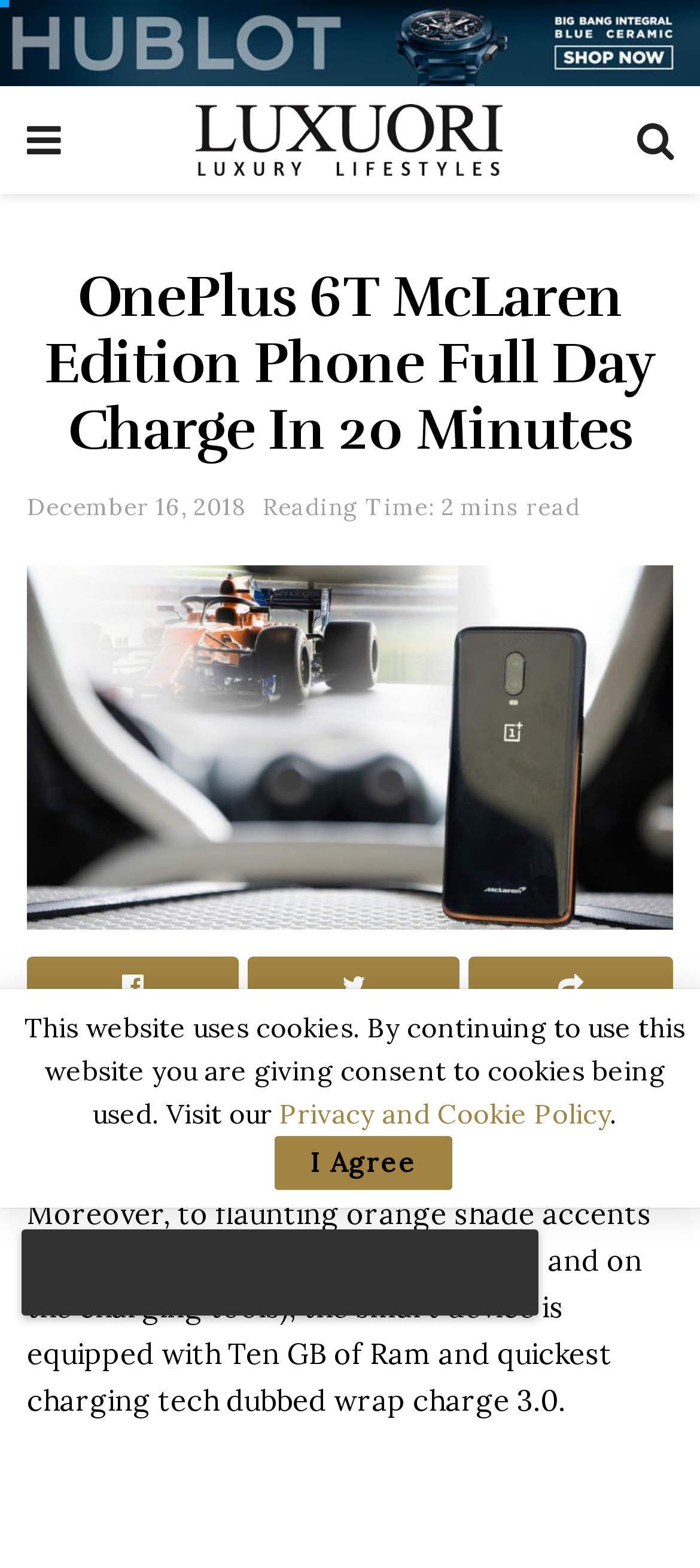Extract the bounding box of the UI element described as: "Privacy and Cookie Policy".

[0.399, 0.699, 0.871, 0.721]